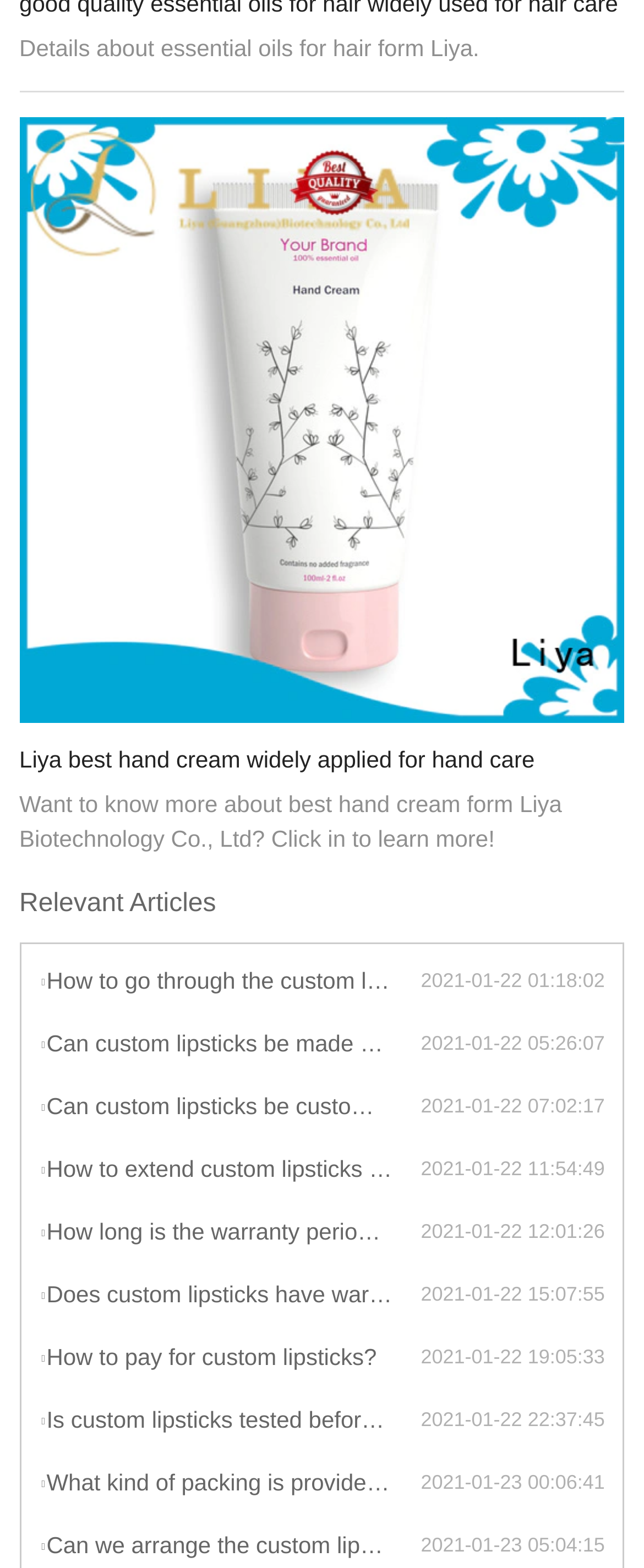Please specify the bounding box coordinates of the region to click in order to perform the following instruction: "Check the article about can custom lipsticks be made by any shape, size, color, spec. or material".

[0.061, 0.654, 0.653, 0.678]